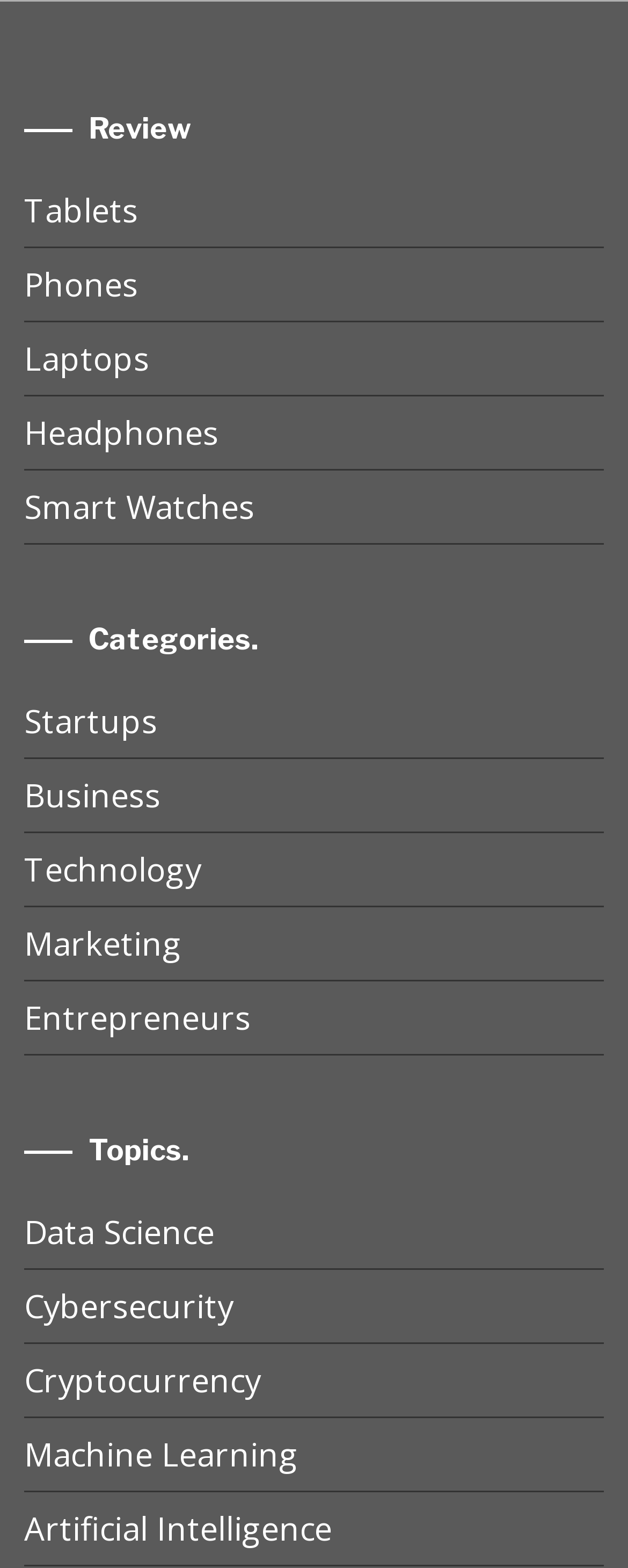Determine the bounding box coordinates of the section I need to click to execute the following instruction: "Browse Headphones". Provide the coordinates as four float numbers between 0 and 1, i.e., [left, top, right, bottom].

[0.038, 0.254, 0.962, 0.3]